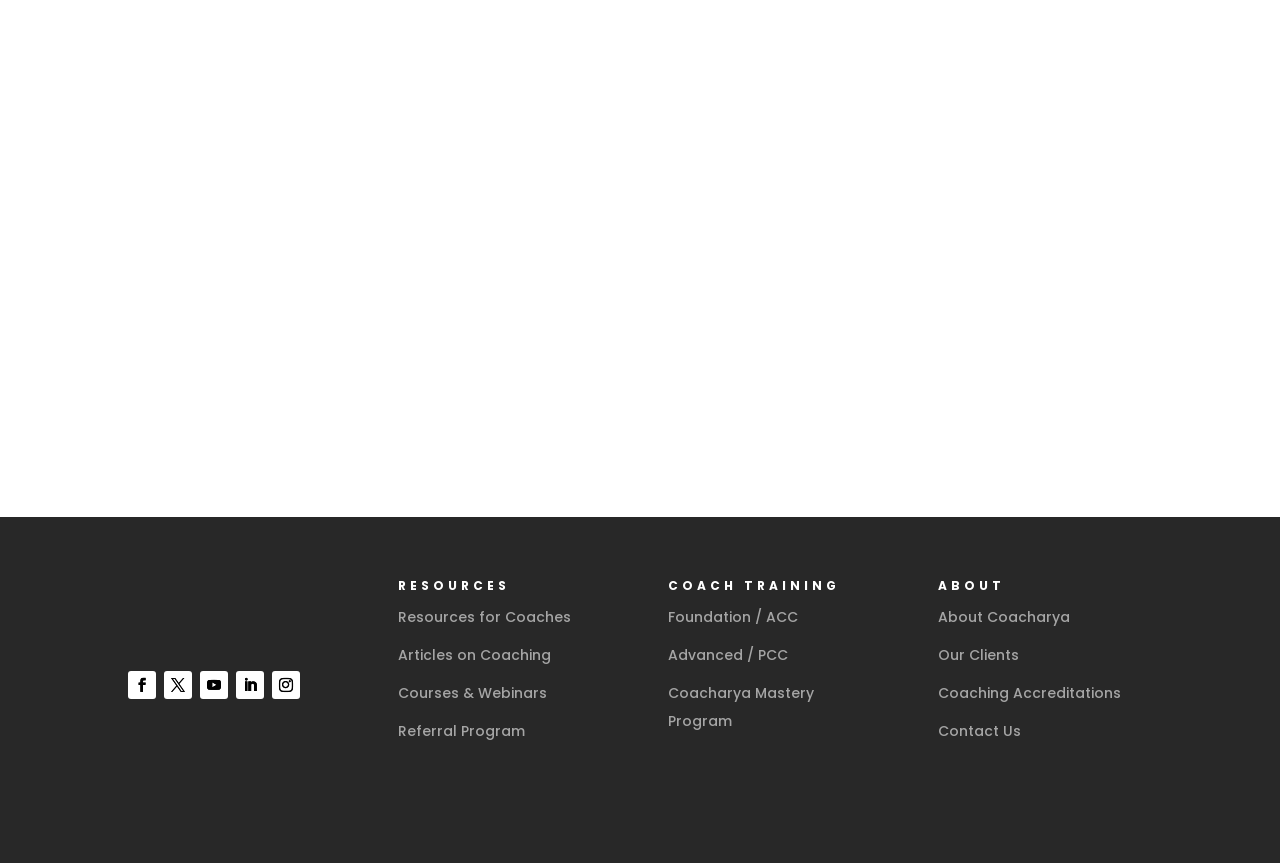Locate the bounding box coordinates of the area to click to fulfill this instruction: "Go to Home". The bounding box should be presented as four float numbers between 0 and 1, in the order [left, top, right, bottom].

None